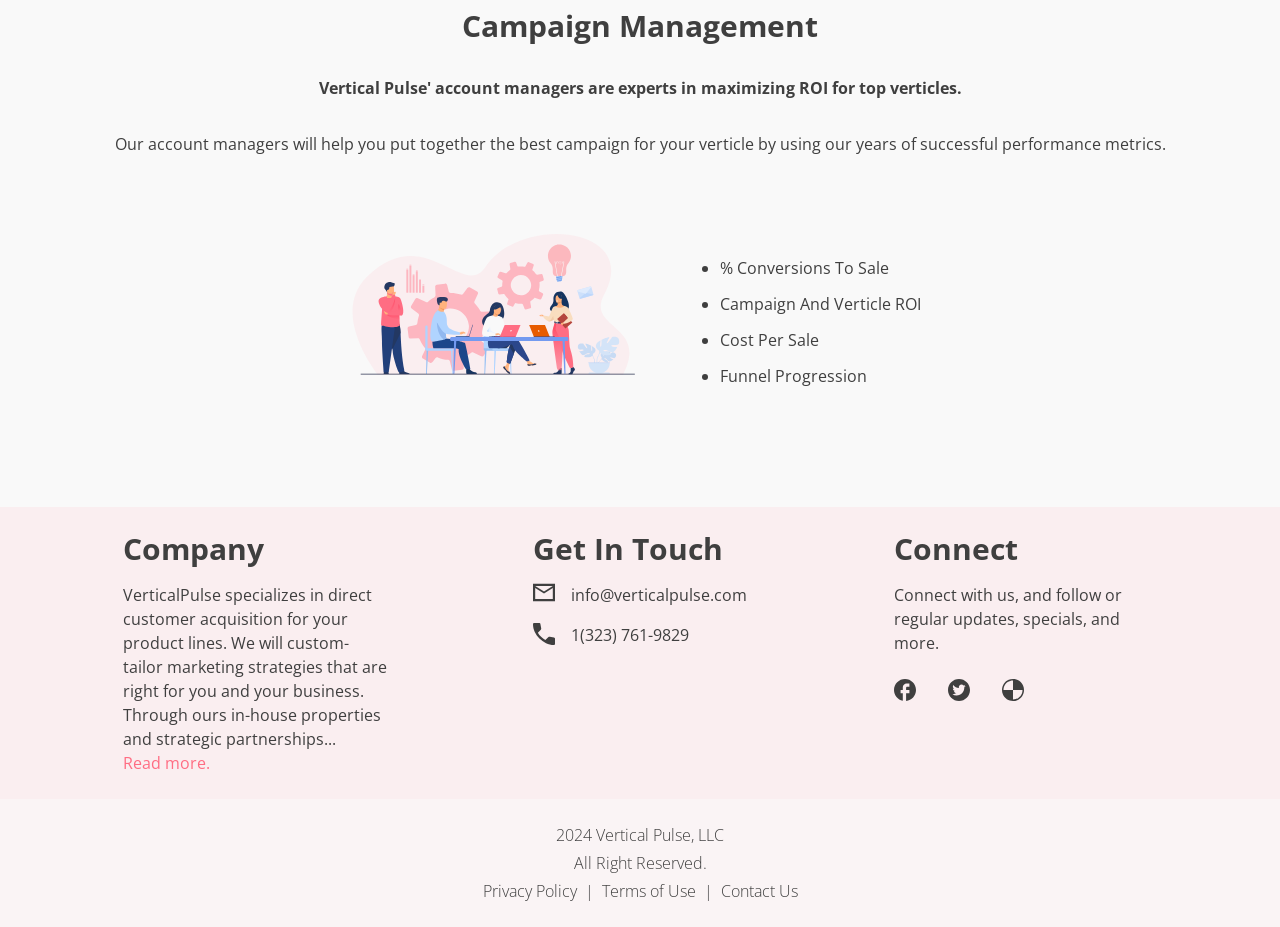What metrics are used to measure campaign performance?
Based on the content of the image, thoroughly explain and answer the question.

The webpage lists 'Conversions To Sale', 'Campaign And Verticle ROI', and 'Cost Per Sale' as metrics used to measure campaign performance, as shown in the bullet points under the 'Campaign Management' heading.